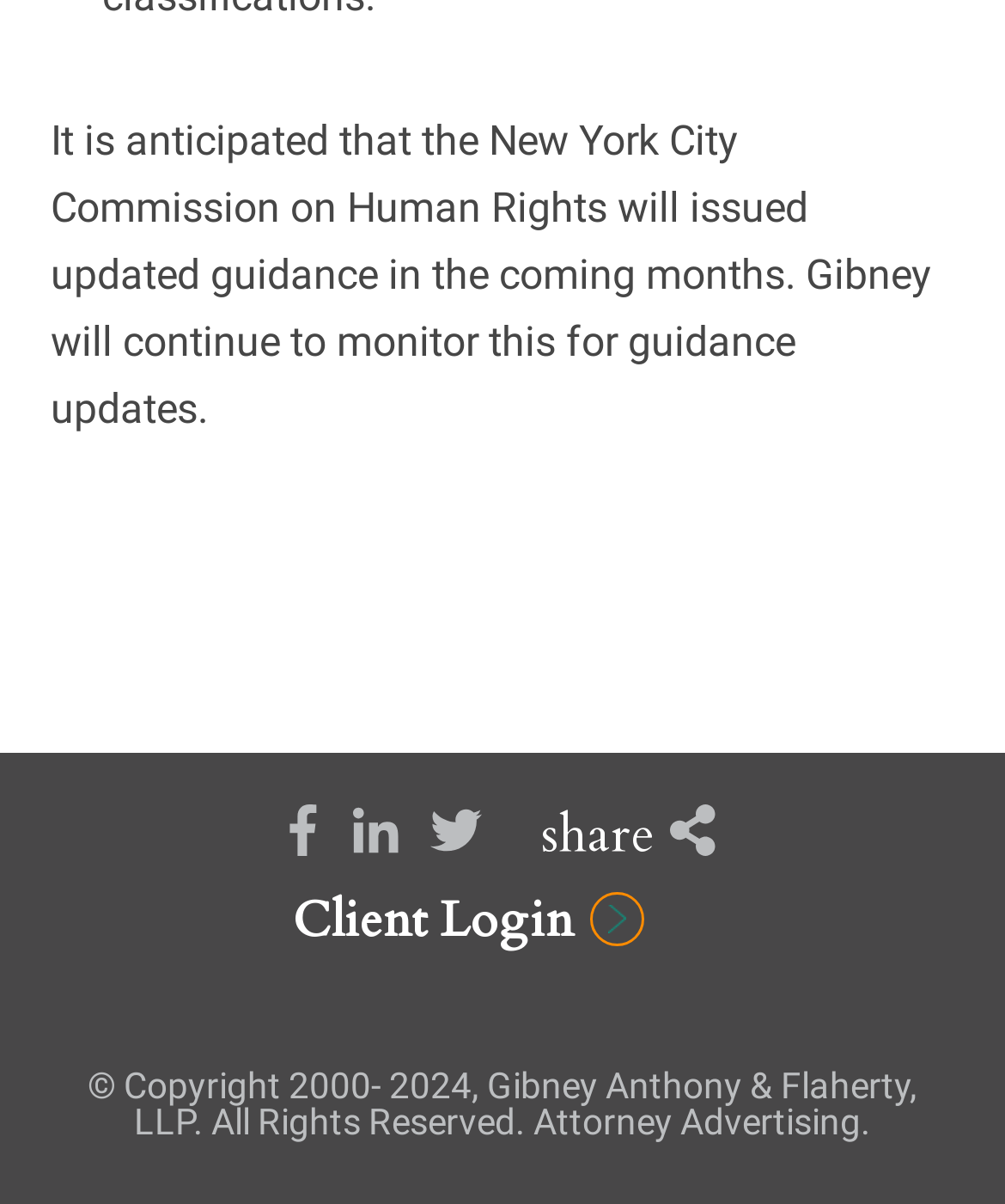Given the following UI element description: "Client Login", find the bounding box coordinates in the webpage screenshot.

[0.291, 0.737, 0.64, 0.793]